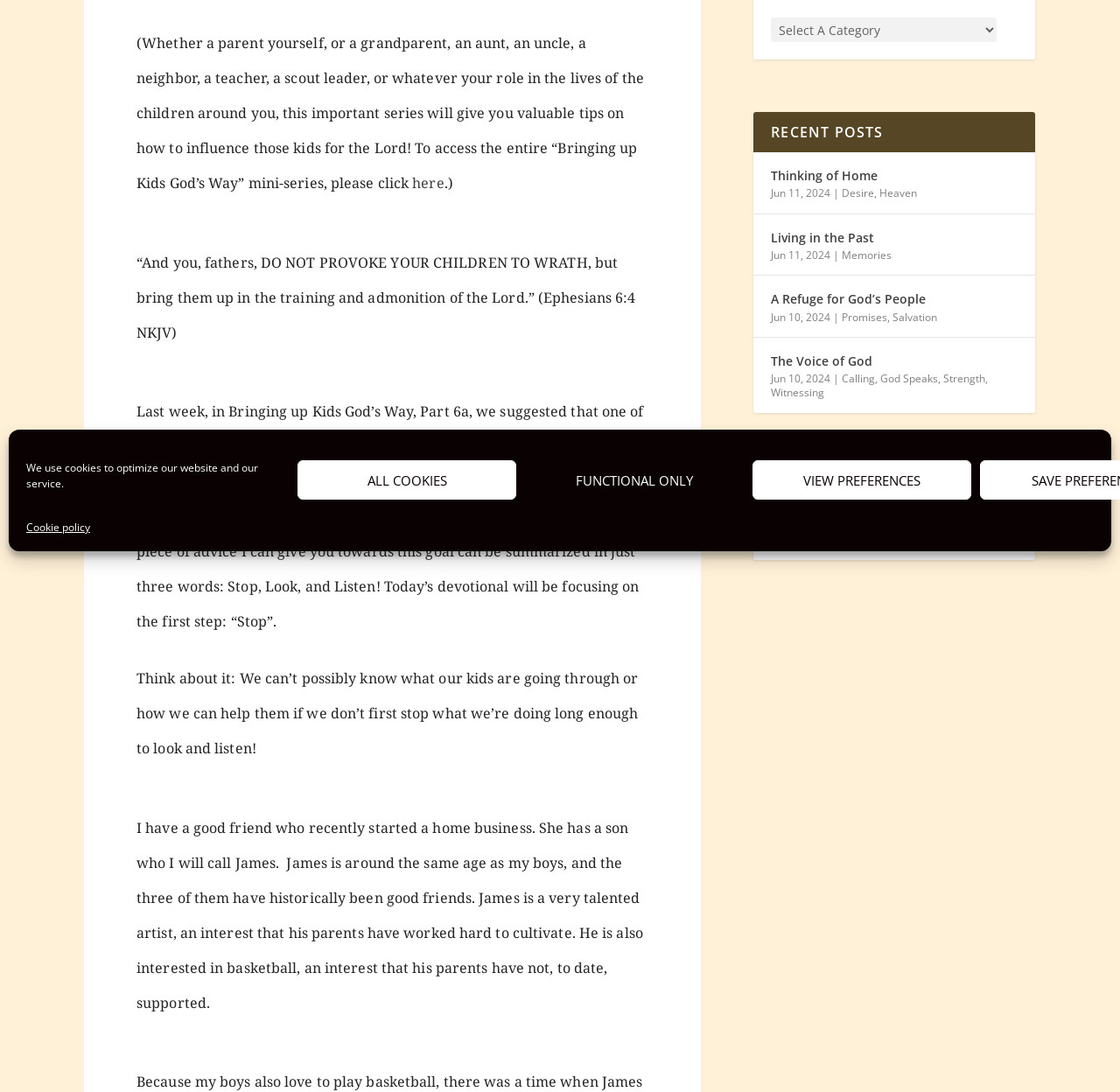Identify the bounding box of the UI element described as follows: "Cookie policy". Provide the coordinates as four float numbers in the range of 0 to 1 [left, top, right, bottom].

[0.023, 0.474, 0.08, 0.493]